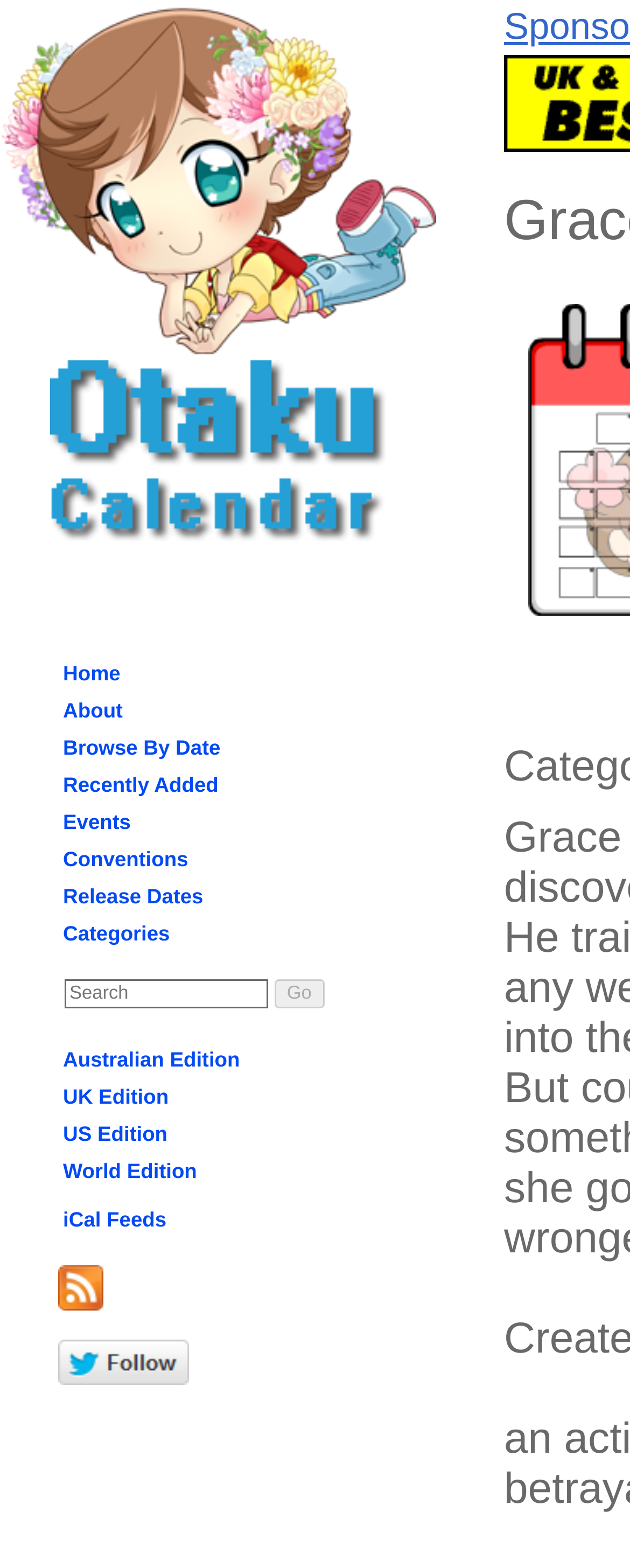How many navigation links are there?
Provide a one-word or short-phrase answer based on the image.

9